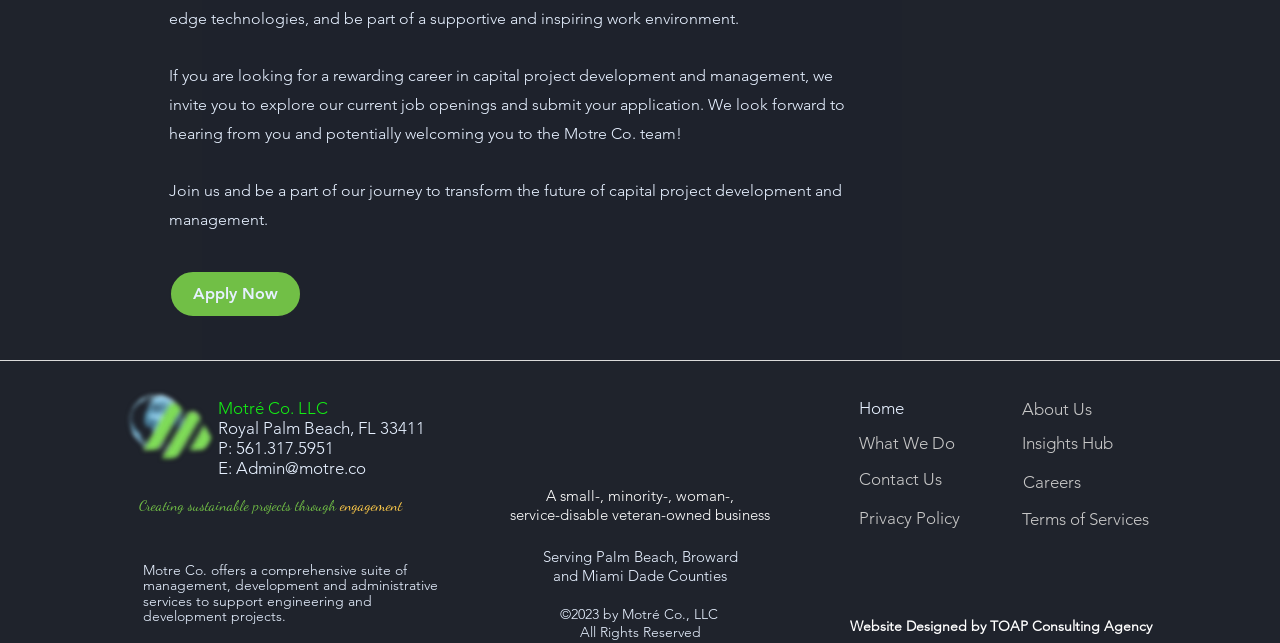Determine the bounding box for the UI element described here: "Admin@motre.co".

[0.185, 0.712, 0.286, 0.743]